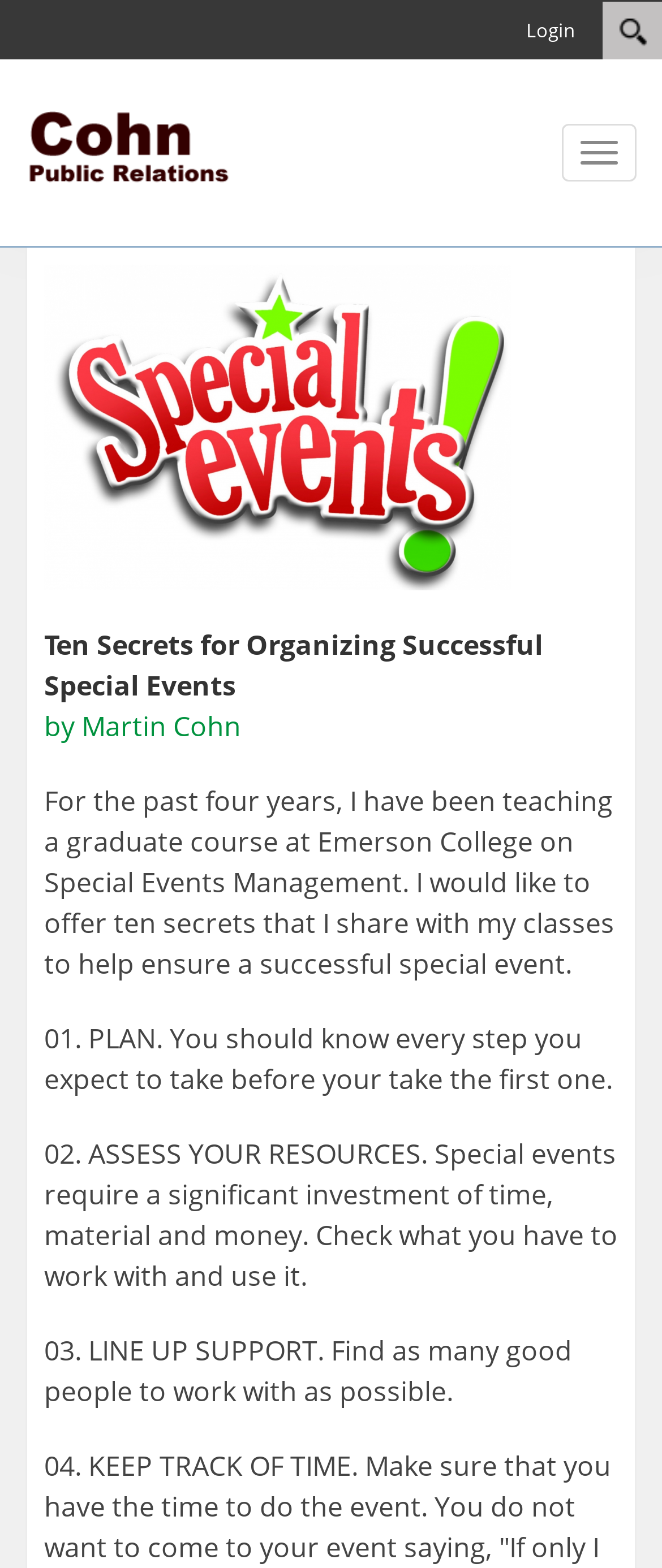How many secrets are shared for organizing successful special events?
Please ensure your answer to the question is detailed and covers all necessary aspects.

The number of secrets can be determined by looking at the static text elements that start with a number, such as '01. PLAN.', '02. ASSESS YOUR RESOURCES.', and so on. There are 10 such elements, indicating that 10 secrets are shared.